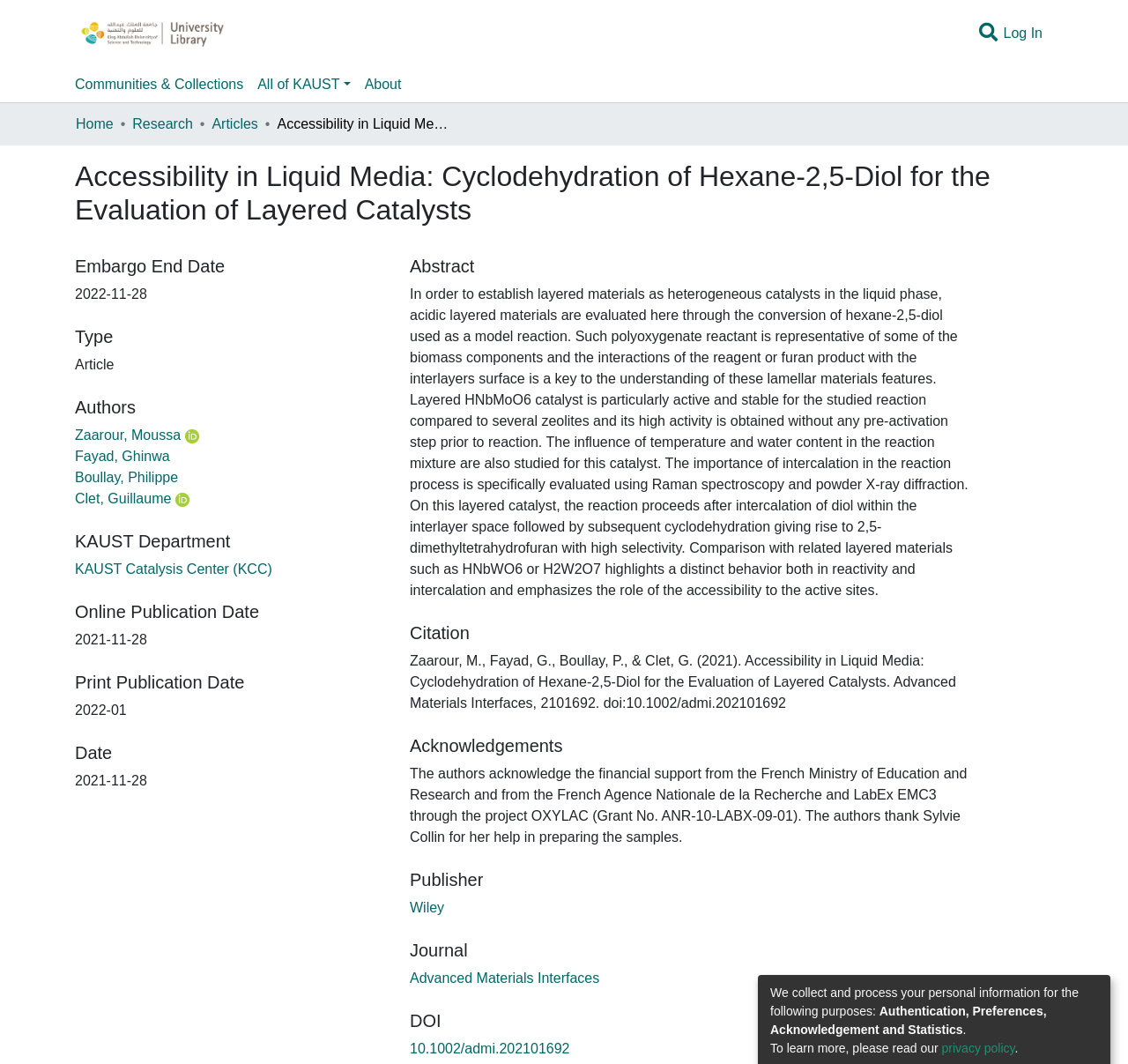What is the publication date of the article?
Please provide a single word or phrase in response based on the screenshot.

2021-11-28